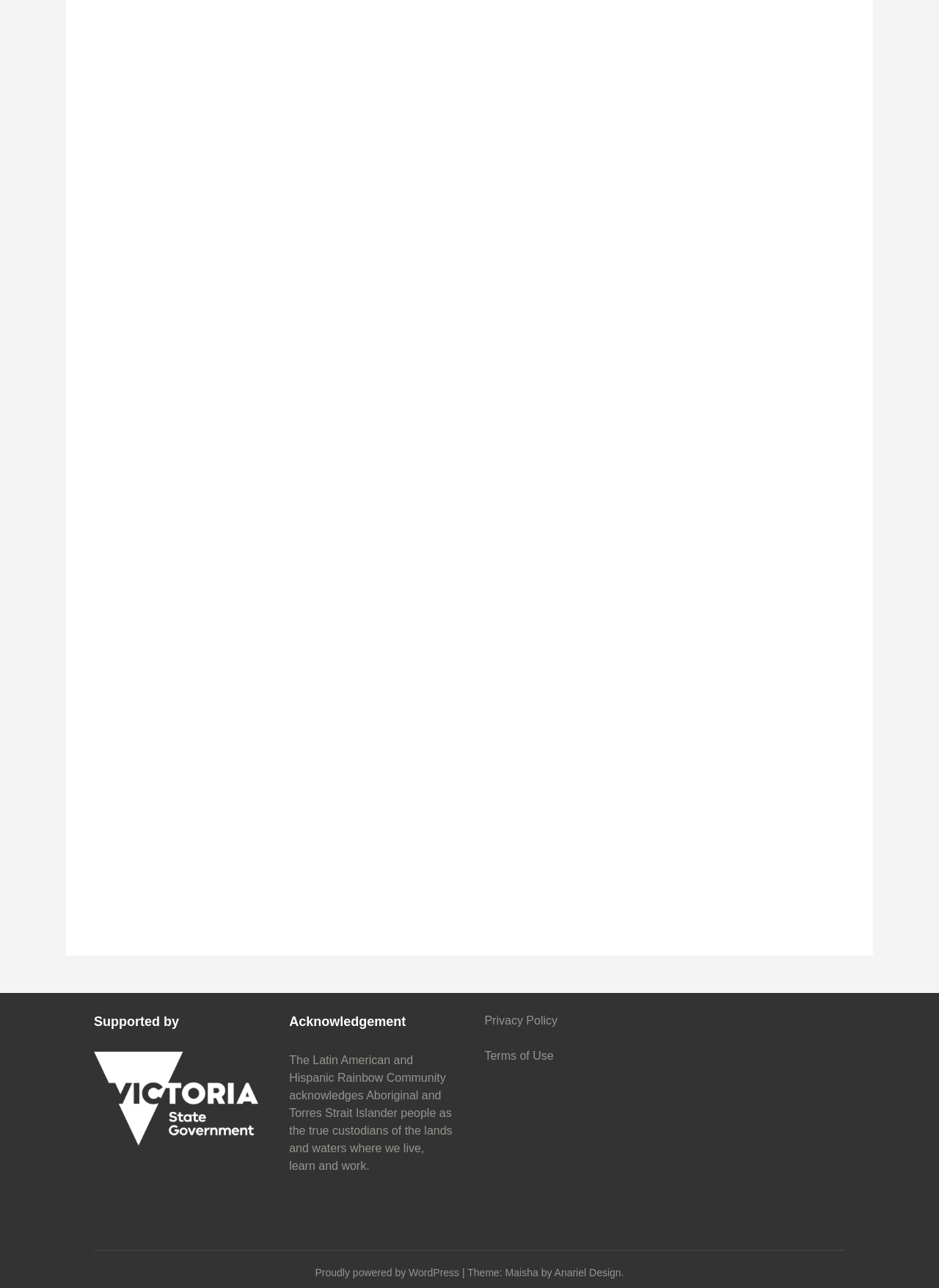Using the given element description, provide the bounding box coordinates (top-left x, top-left y, bottom-right x, bottom-right y) for the corresponding UI element in the screenshot: Proudly powered by WordPress

[0.336, 0.984, 0.489, 0.993]